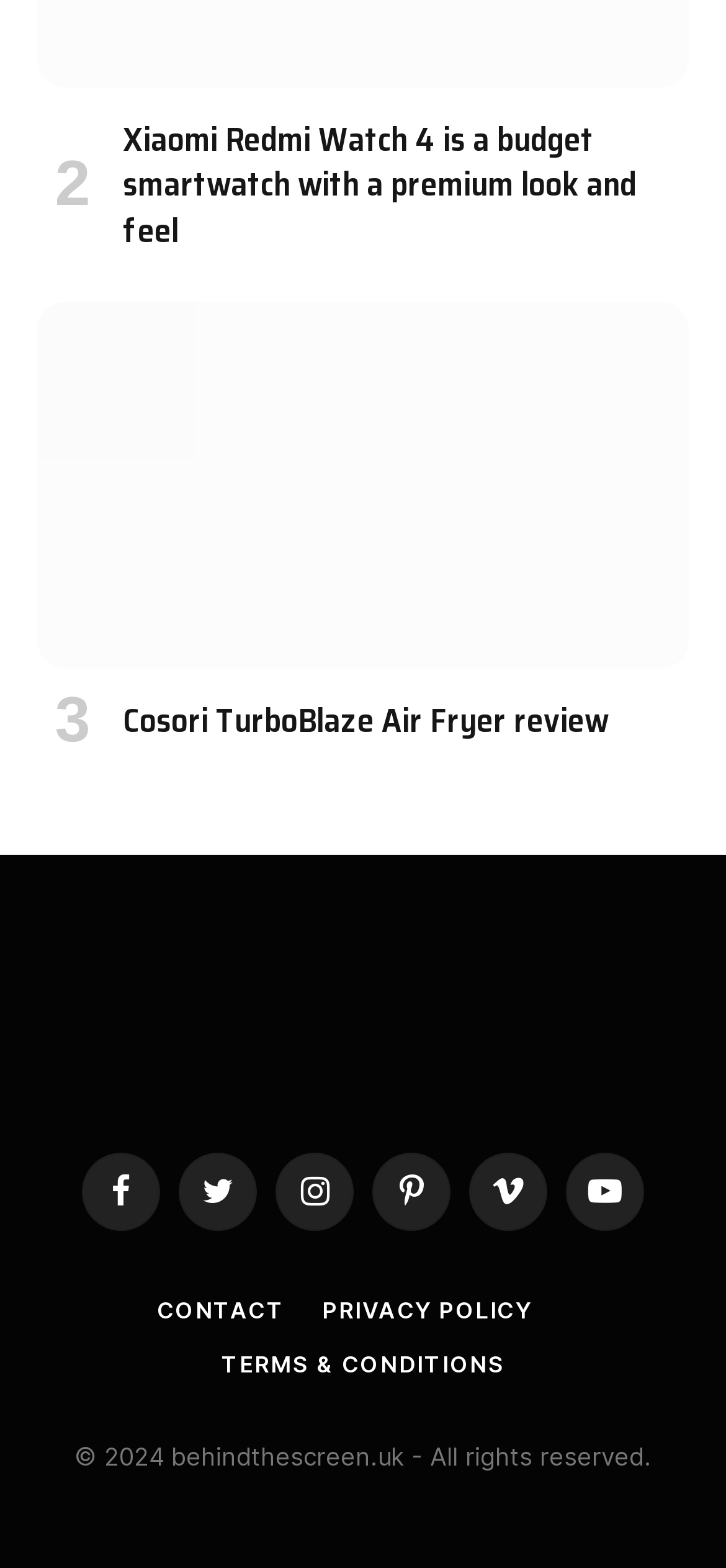Identify the bounding box coordinates for the UI element described as follows: "Terms & Conditions". Ensure the coordinates are four float numbers between 0 and 1, formatted as [left, top, right, bottom].

[0.305, 0.861, 0.695, 0.879]